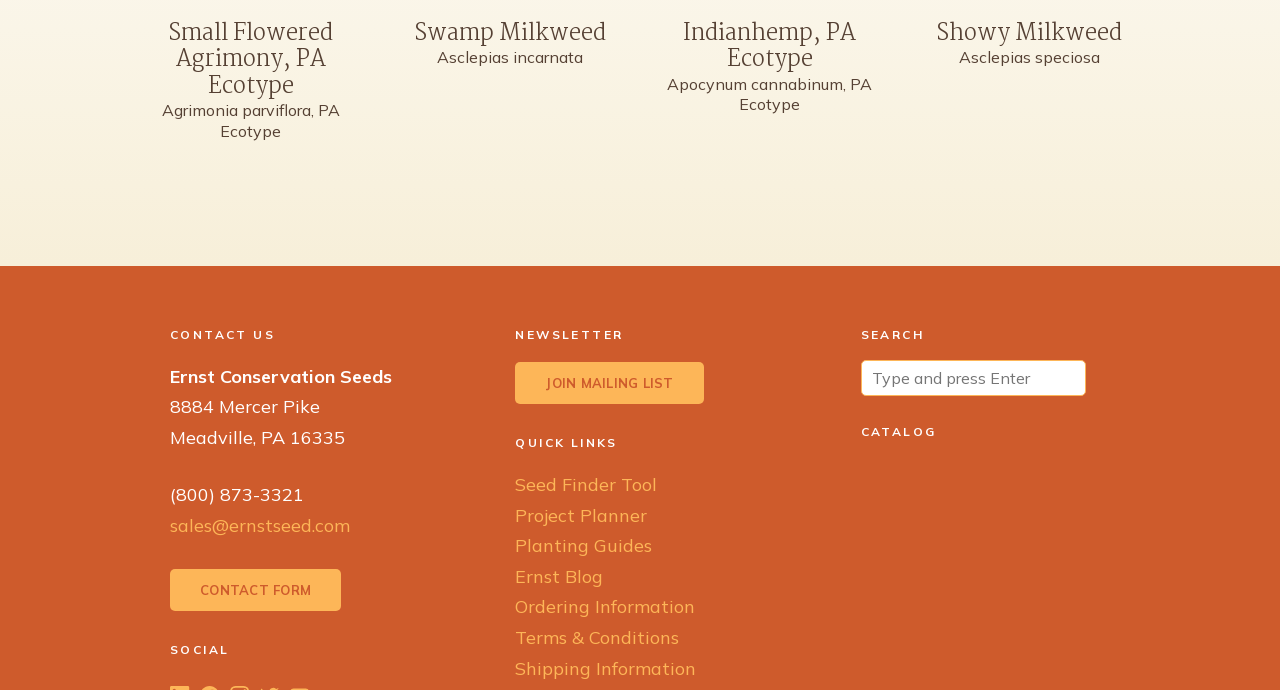Please provide the bounding box coordinates for the element that needs to be clicked to perform the instruction: "Contact us through email". The coordinates must consist of four float numbers between 0 and 1, formatted as [left, top, right, bottom].

[0.133, 0.745, 0.273, 0.779]